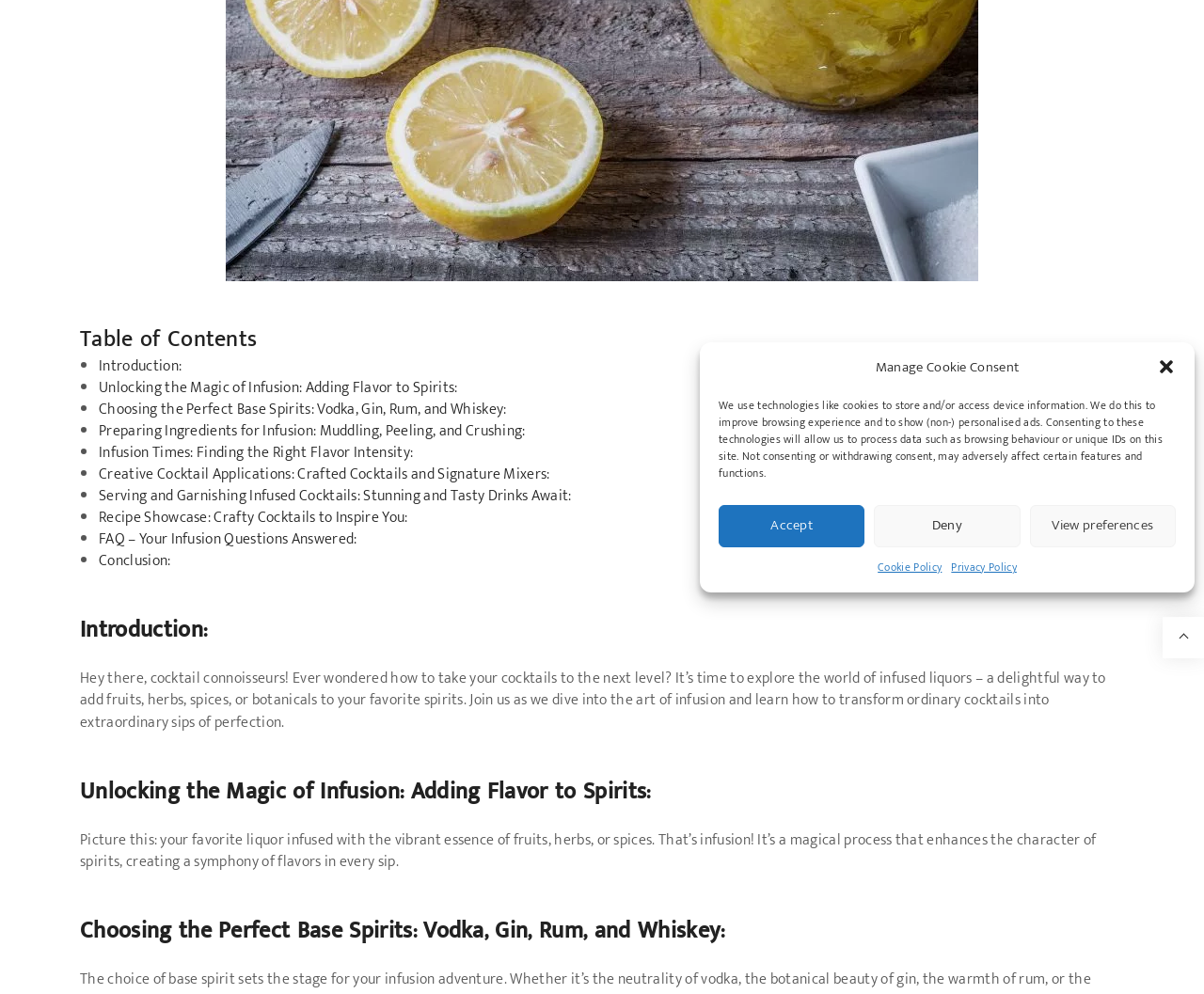Given the element description Cookie Policy, predict the bounding box coordinates for the UI element in the webpage screenshot. The format should be (top-left x, top-left y, bottom-right x, bottom-right y), and the values should be between 0 and 1.

[0.729, 0.56, 0.782, 0.582]